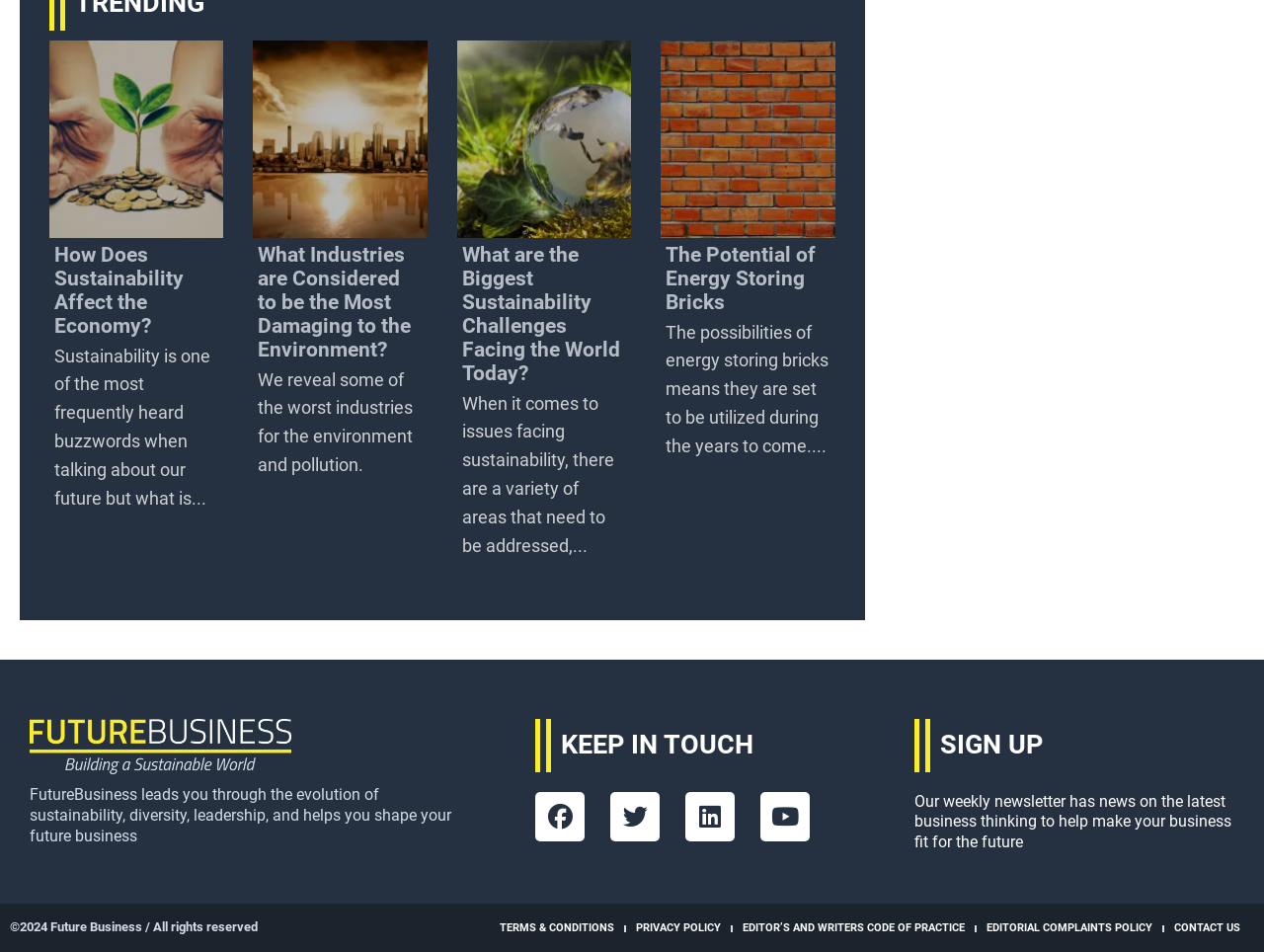What social media platforms can you find on this webpage?
Carefully analyze the image and provide a thorough answer to the question.

By examining the links on the webpage, I found that there are links to Facebook, Twitter, Linkedin, and Youtube, indicating that these social media platforms are associated with the website.